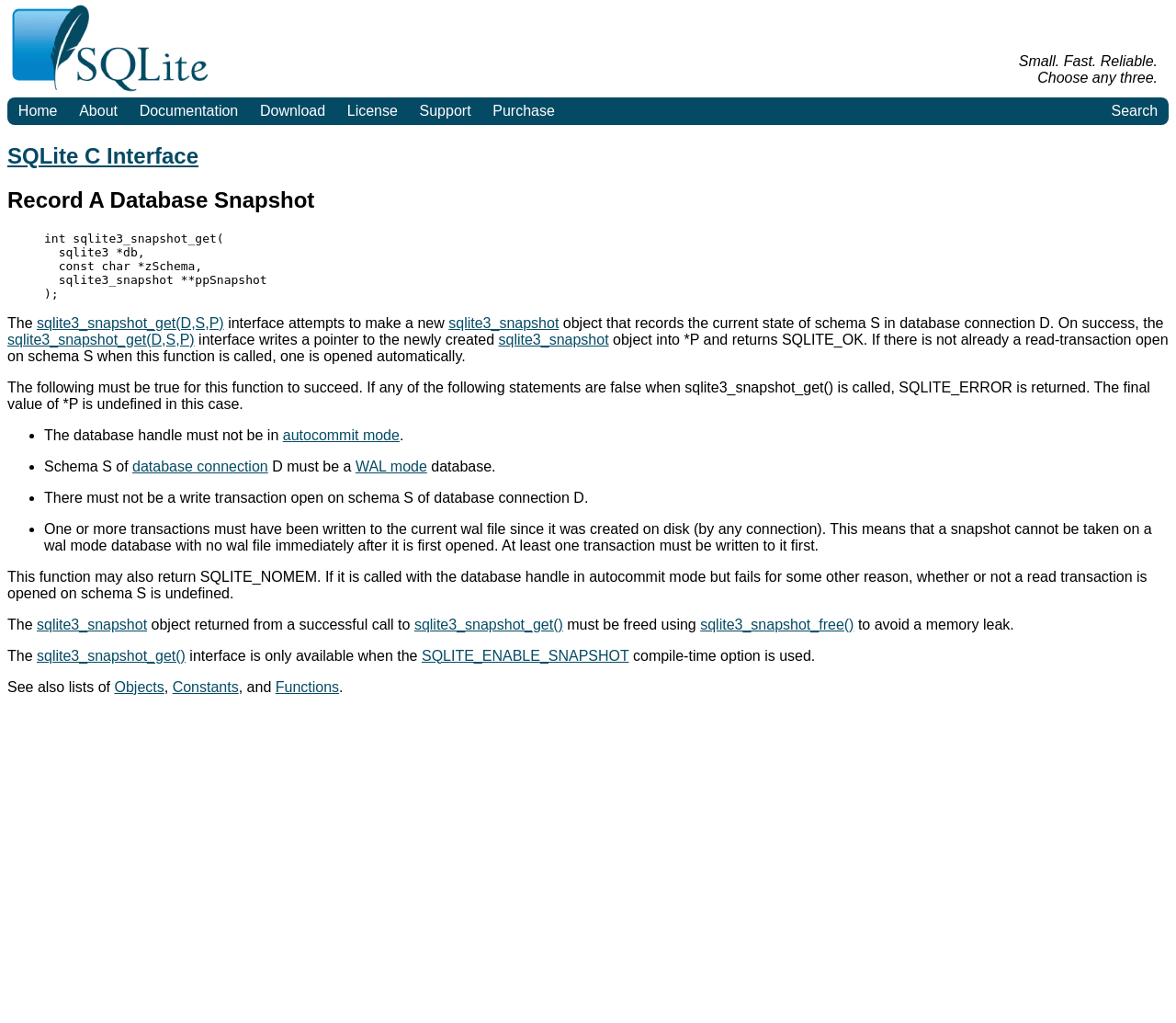Can you pinpoint the bounding box coordinates for the clickable element required for this instruction: "Click the 'SQLite C Interface' link"? The coordinates should be four float numbers between 0 and 1, i.e., [left, top, right, bottom].

[0.006, 0.14, 0.994, 0.165]